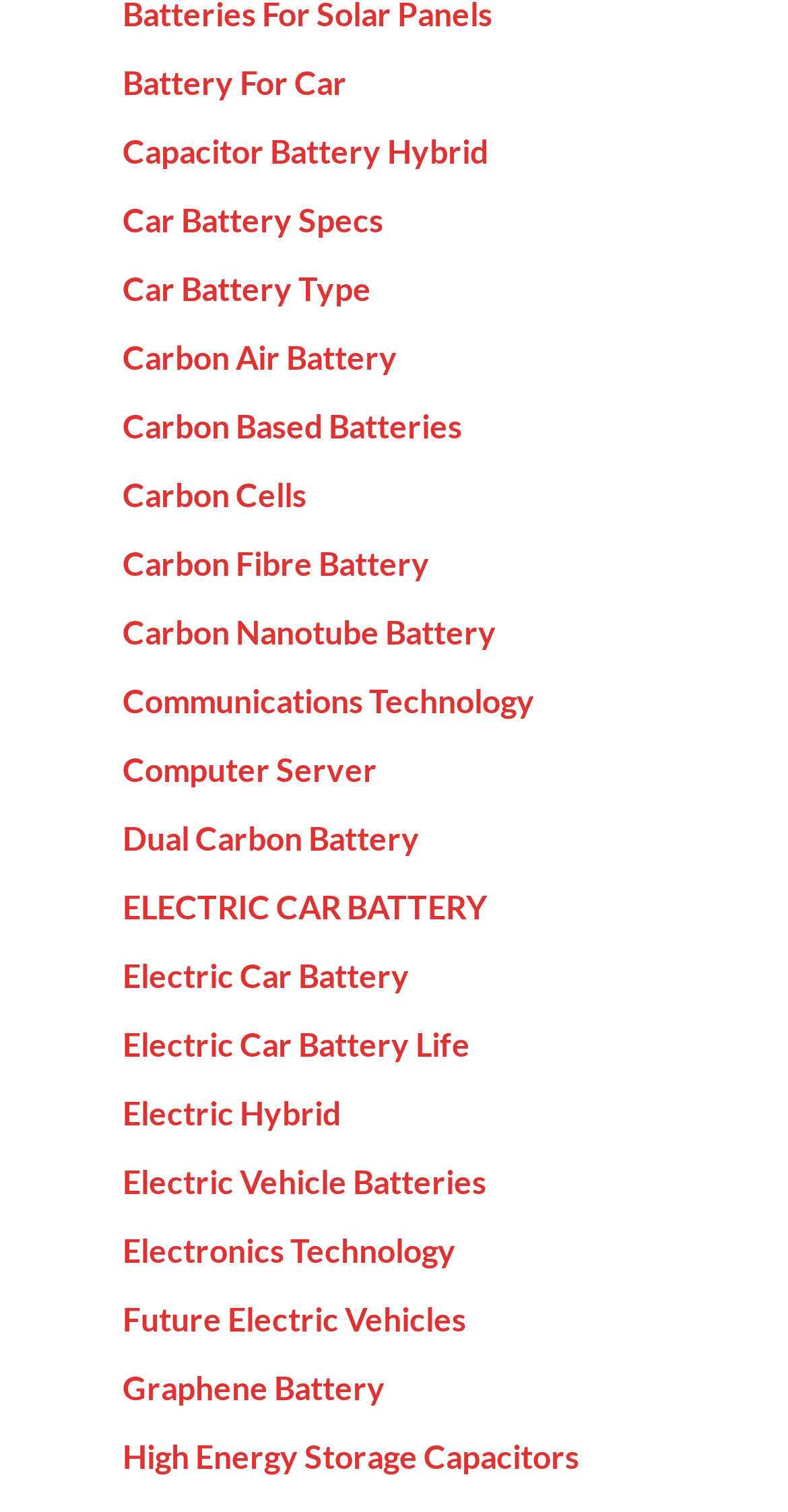Provide the bounding box coordinates of the section that needs to be clicked to accomplish the following instruction: "Learn about 'Carbon Based Batteries'."

[0.155, 0.268, 0.586, 0.294]